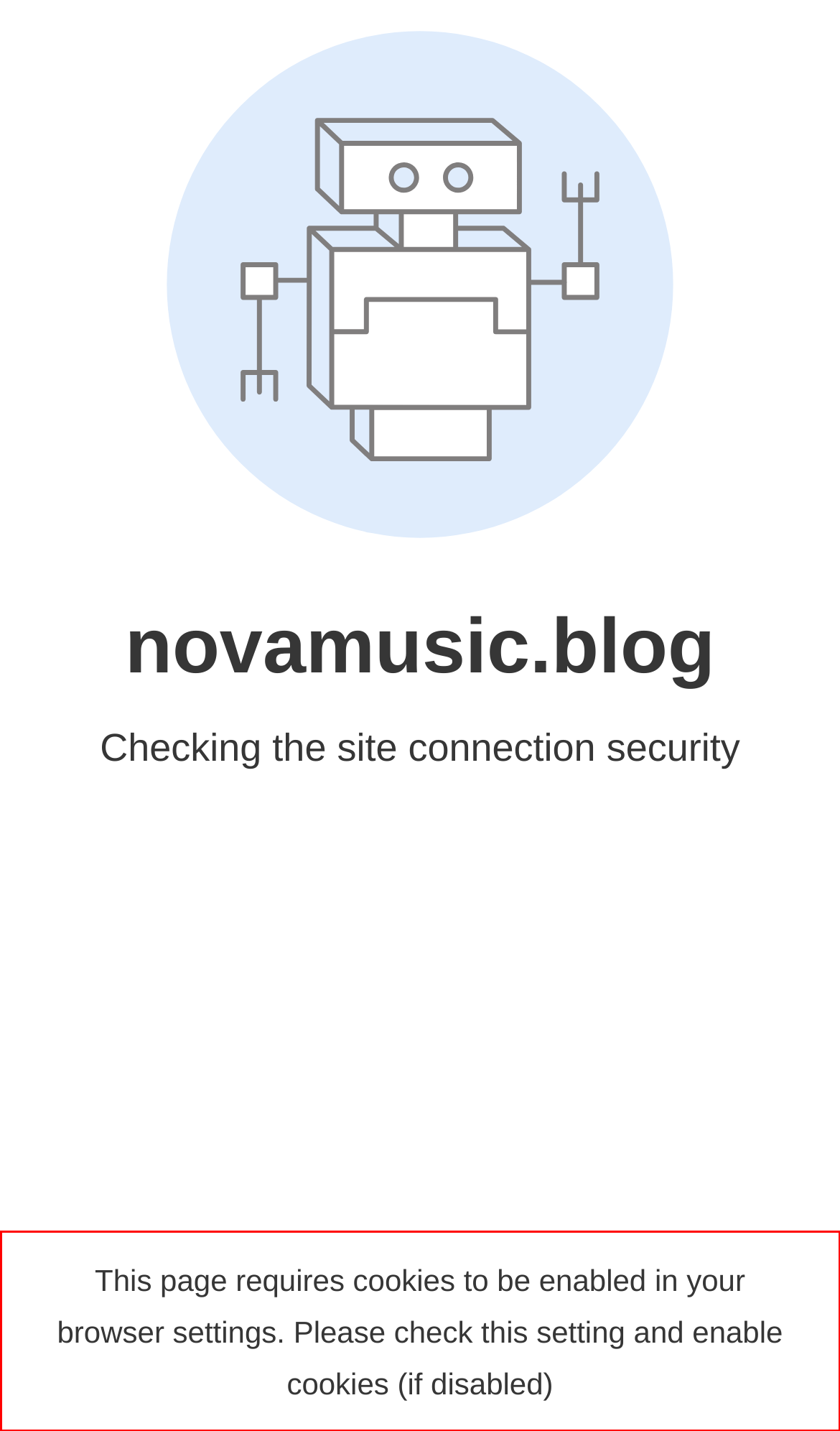You have a screenshot of a webpage with a UI element highlighted by a red bounding box. Use OCR to obtain the text within this highlighted area.

This page requires cookies to be enabled in your browser settings. Please check this setting and enable cookies (if disabled)